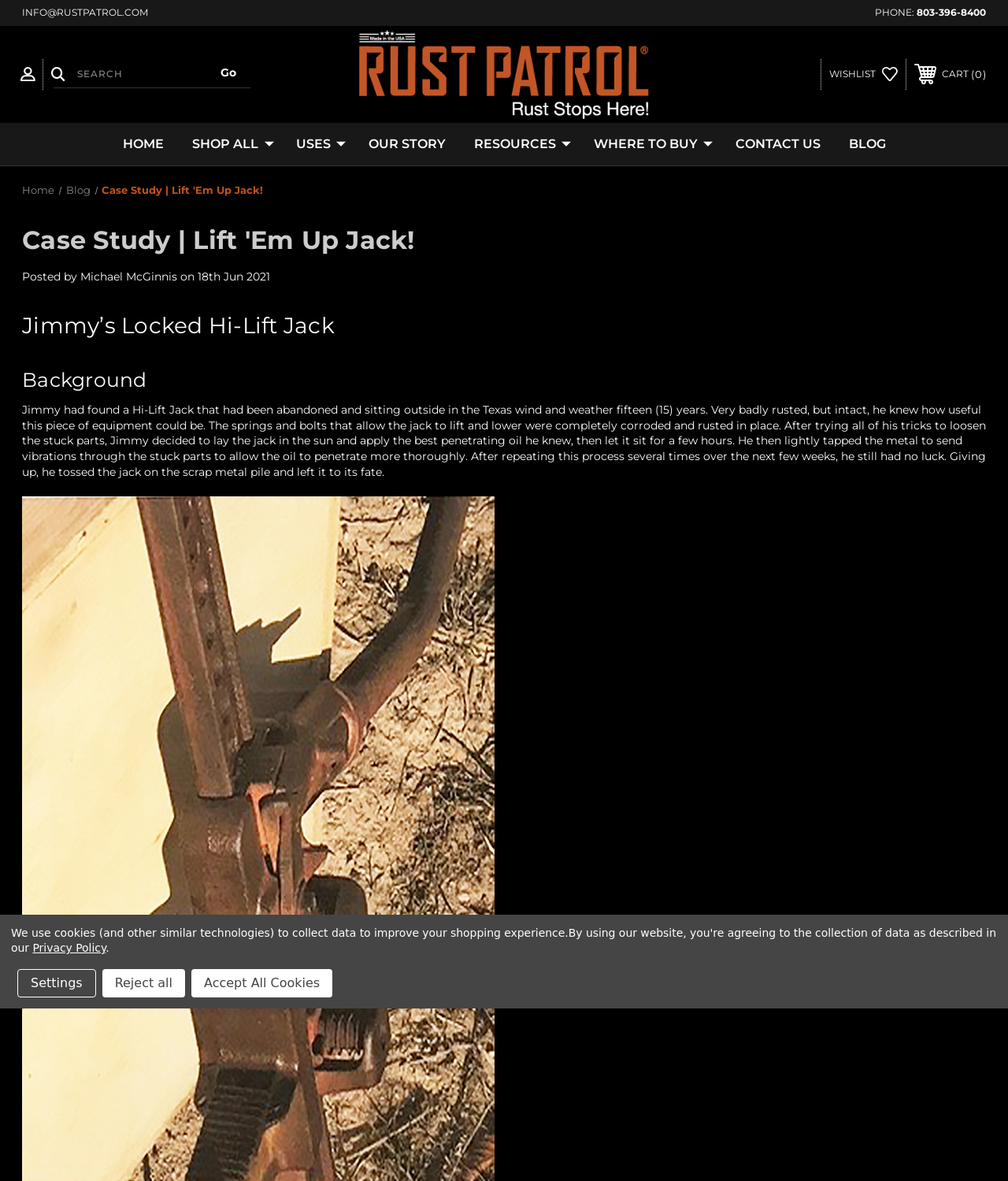Pinpoint the bounding box coordinates of the clickable element to carry out the following instruction: "Contact us."

[0.715, 0.104, 0.828, 0.14]